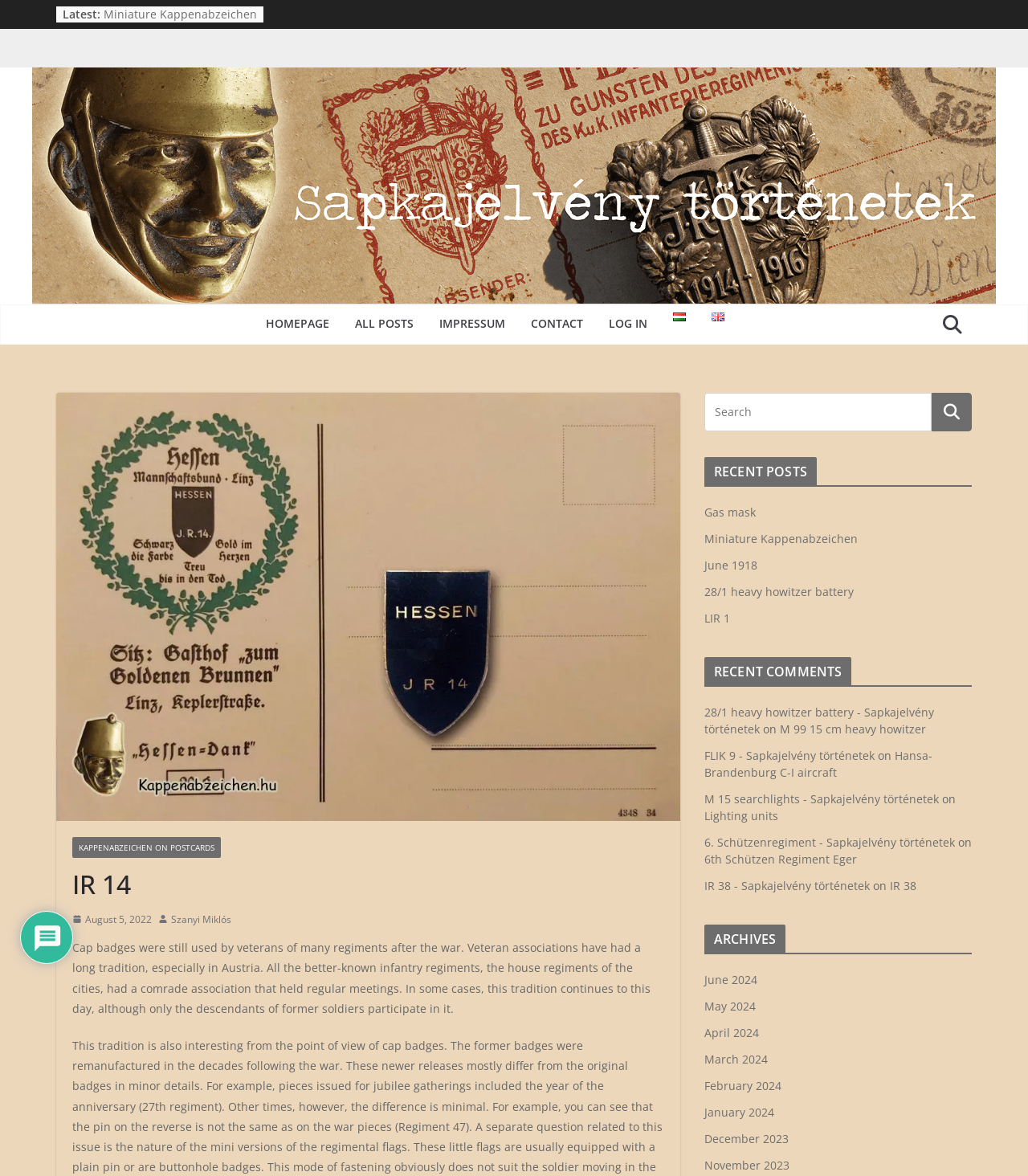Predict the bounding box of the UI element based on this description: "6. Schützenregiment - Sapkajelvény történetek".

[0.685, 0.71, 0.929, 0.723]